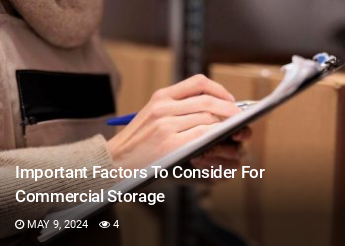Offer a detailed explanation of the image's components.

The image illustrates an individual carefully examining a checklist while surrounded by boxes, symbolizing key considerations for commercial storage solutions. The focus on the hand holding a blue pen suggests a meticulous approach to evaluating storage options, which is essential for businesses assessing their storage needs. Accompanying the image is the title "Important Factors To Consider For Commercial Storage," indicating that the content discusses vital criteria businesses should keep in mind when selecting storage facilities. The date displayed, May 9, 2024, emphasizes the relevance and timeliness of the information provided. Additionally, the image includes an icon suggesting viewer engagement, indicated by "4" views, underlining that this topic resonates with audiences looking for practical storage advice.